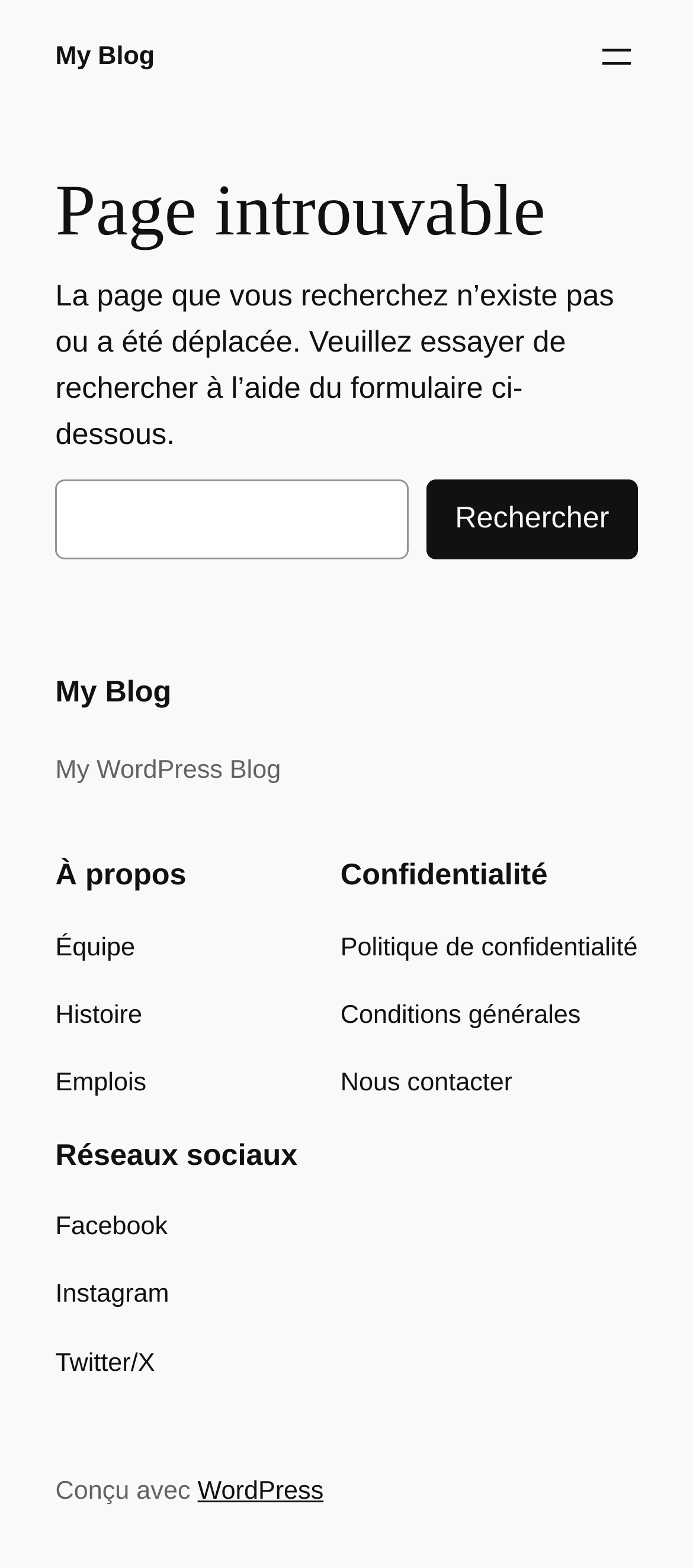Provide an in-depth caption for the contents of the webpage.

This webpage is a 404 error page, titled "Page non trouvée – My Blog". At the top, there is a link to "My Blog" on the left, and a button to open a menu on the right. 

Below the top section, there is a main content area that takes up most of the page. It starts with a heading that says "Page introuvable", followed by a paragraph of text explaining that the page being searched for does not exist or has been moved, and suggesting to use the search form below. 

The search form is located below the text, consisting of a search box and a "Rechercher" button. 

At the bottom of the page, there is a section with links to various parts of the blog, including "My WordPress Blog", "À propos", "Confidentialité", and "Réseaux sociaux". The "À propos" section has links to "Équipe", "Histoire", and "Emplois", while the "Confidentialité" section has links to "Politique de confidentialité", "Conditions générales", and "Nous contacter". The "Réseaux sociaux" section has links to "Facebook", "Instagram", and "Twitter/X". 

Finally, at the very bottom of the page, there is a credit line that says "Conçu avec" followed by a link to "WordPress".